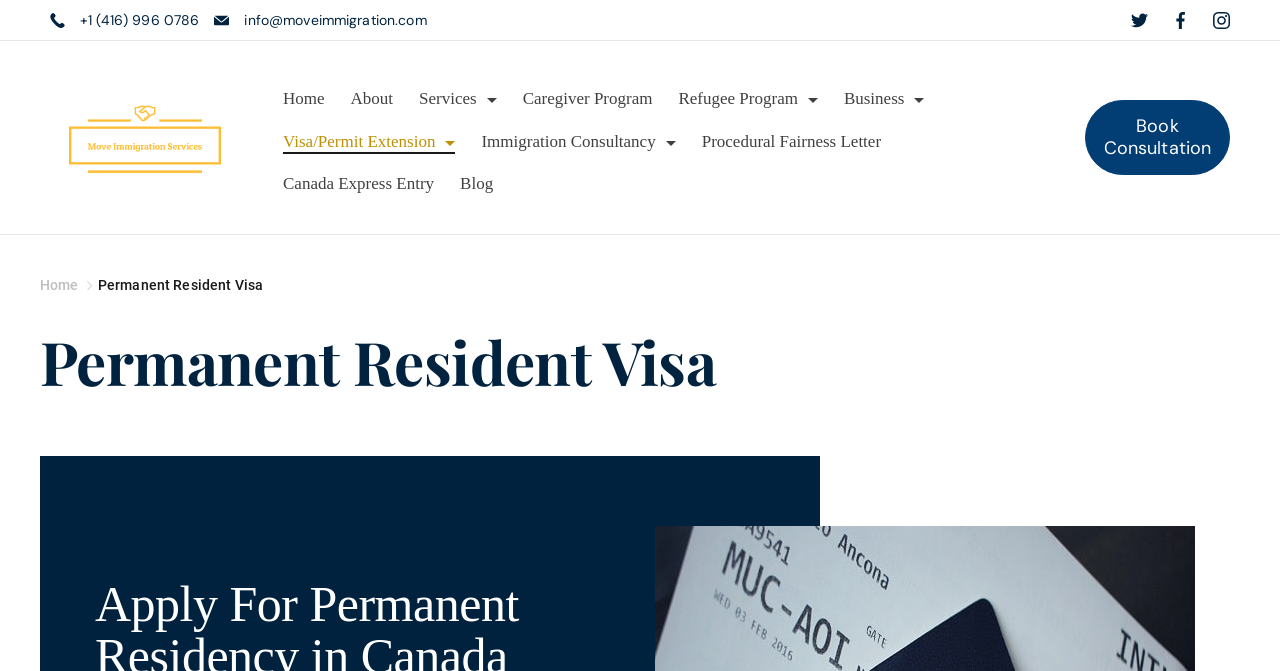What is the email address to contact for immigration services?
Answer the question in a detailed and comprehensive manner.

The email address is located at the top of the webpage, next to the phone number, and is labeled as a link.